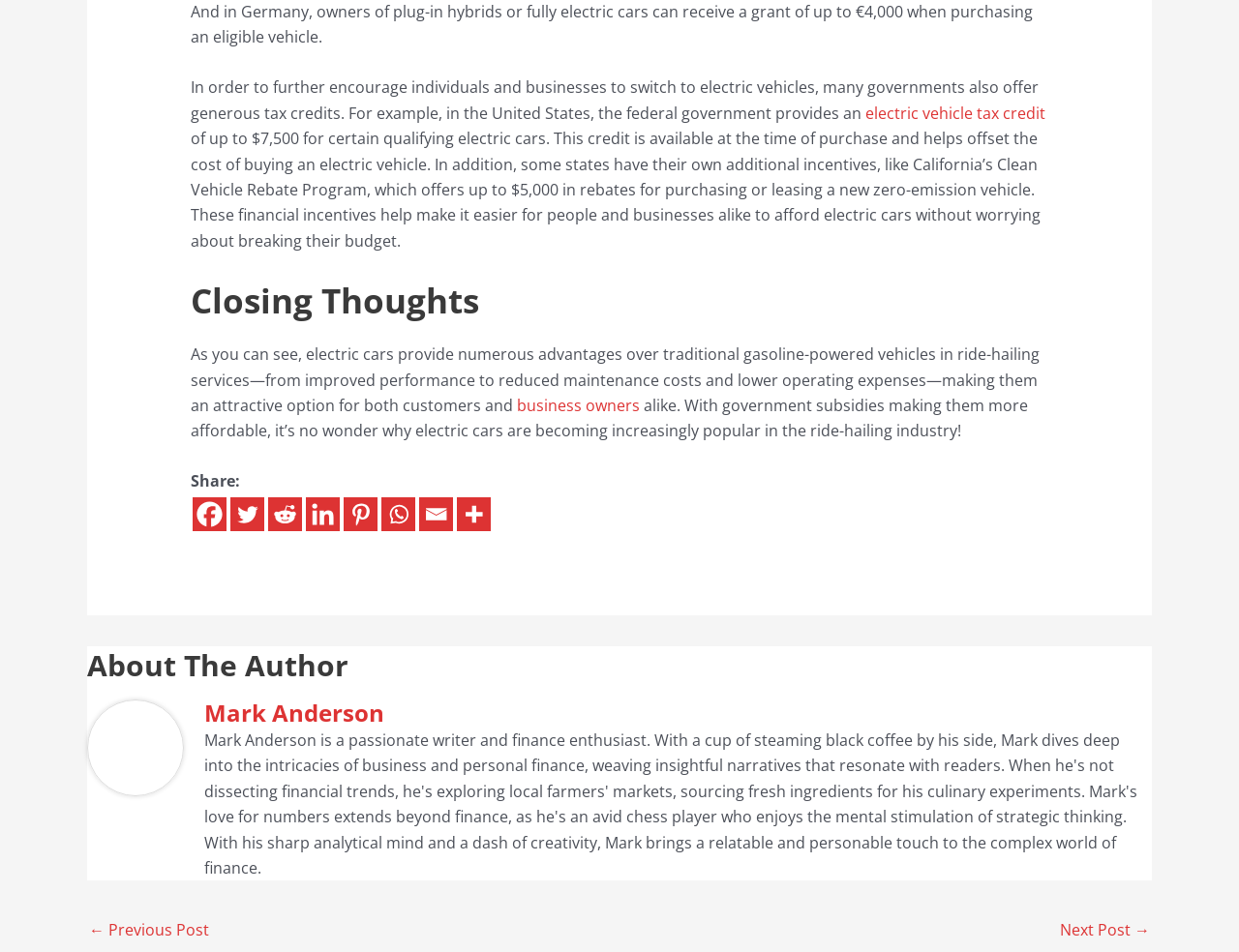Determine the bounding box coordinates for the area that needs to be clicked to fulfill this task: "check Facebook social link". The coordinates must be given as four float numbers between 0 and 1, i.e., [left, top, right, bottom].

None